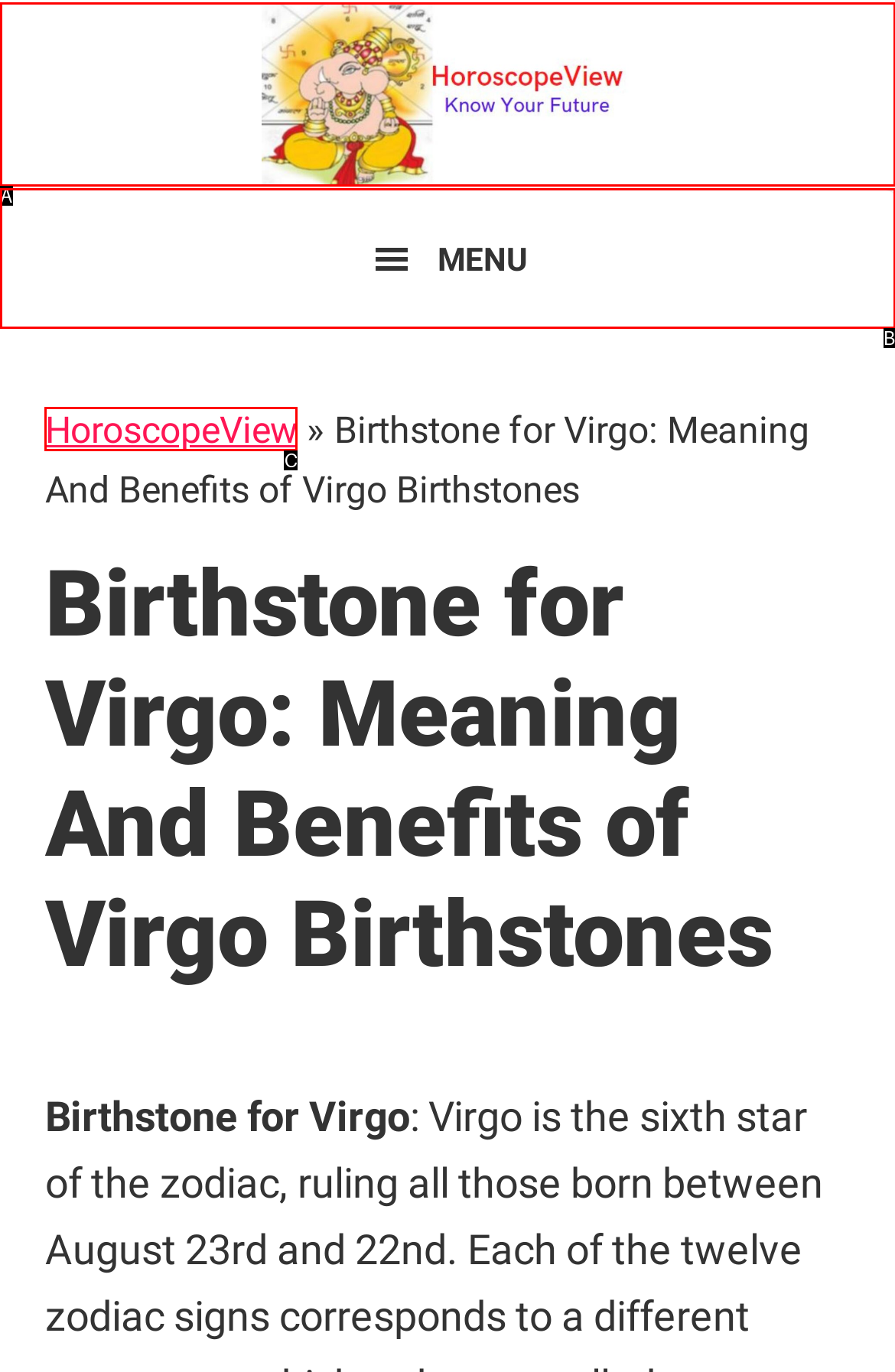Given the description: HoroscopeView, choose the HTML element that matches it. Indicate your answer with the letter of the option.

C